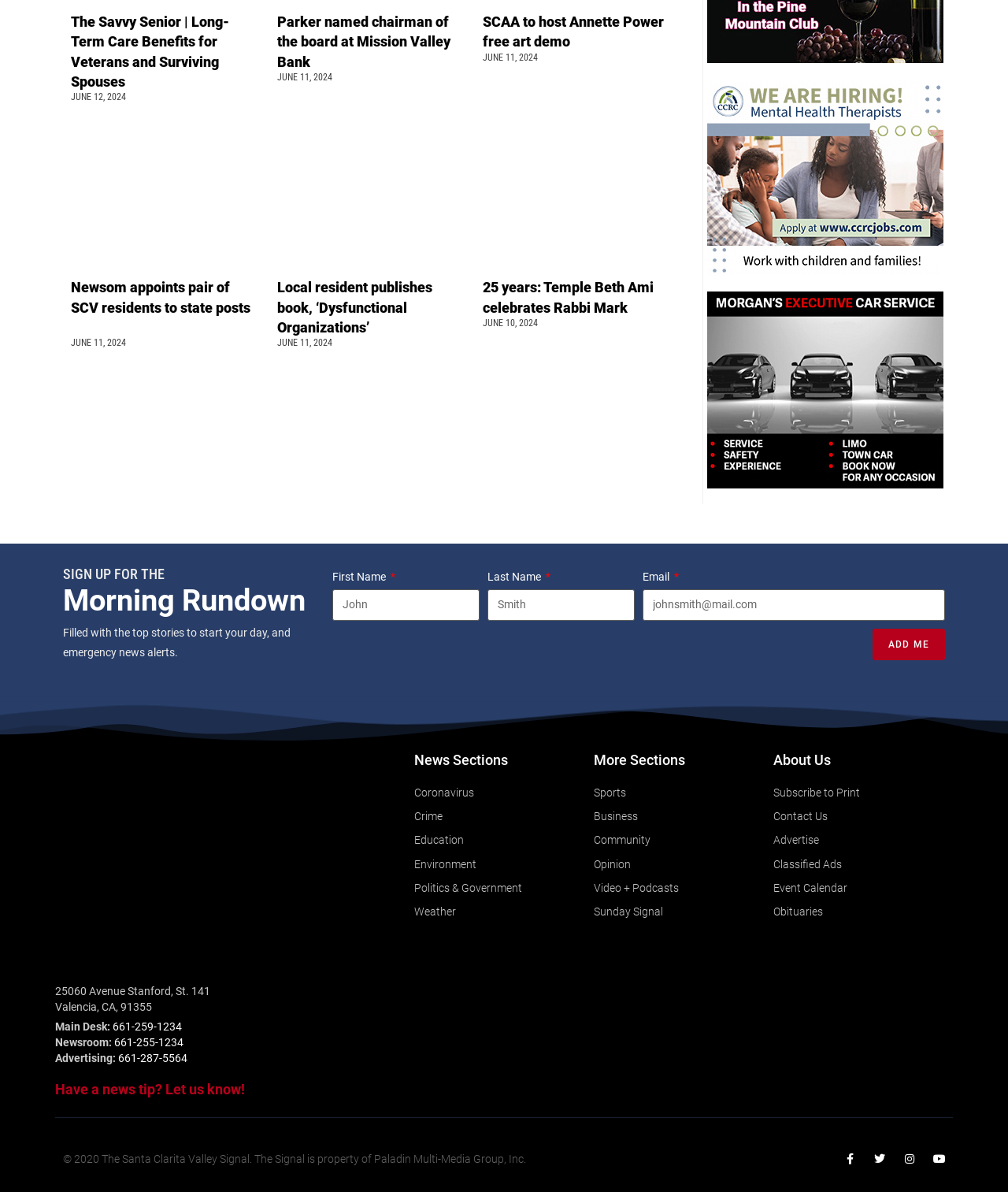Predict the bounding box of the UI element based on this description: "Obituaries".

[0.767, 0.757, 0.945, 0.773]